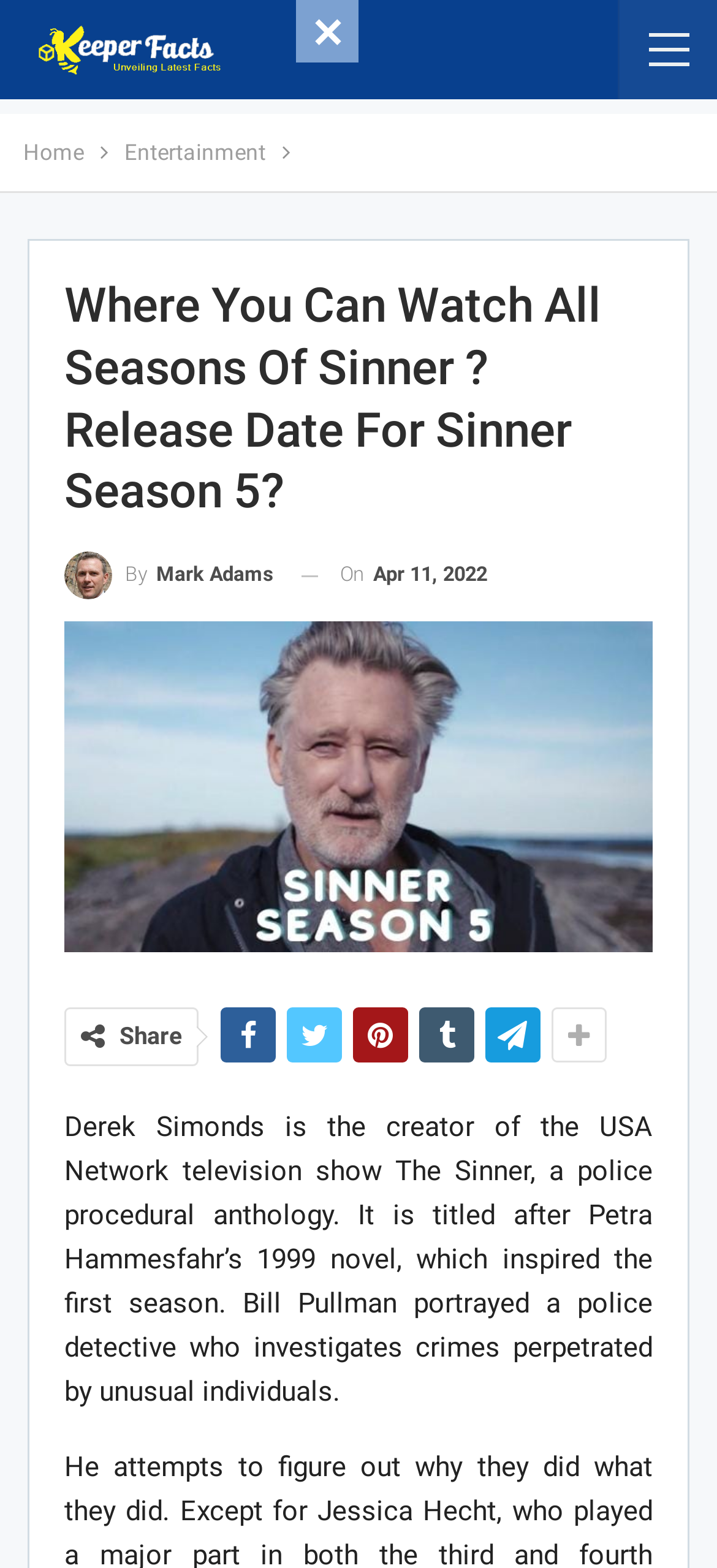When was the article published?
Look at the webpage screenshot and answer the question with a detailed explanation.

I found this information in the time element on the webpage, which displays the date 'Apr 11, 2022'.